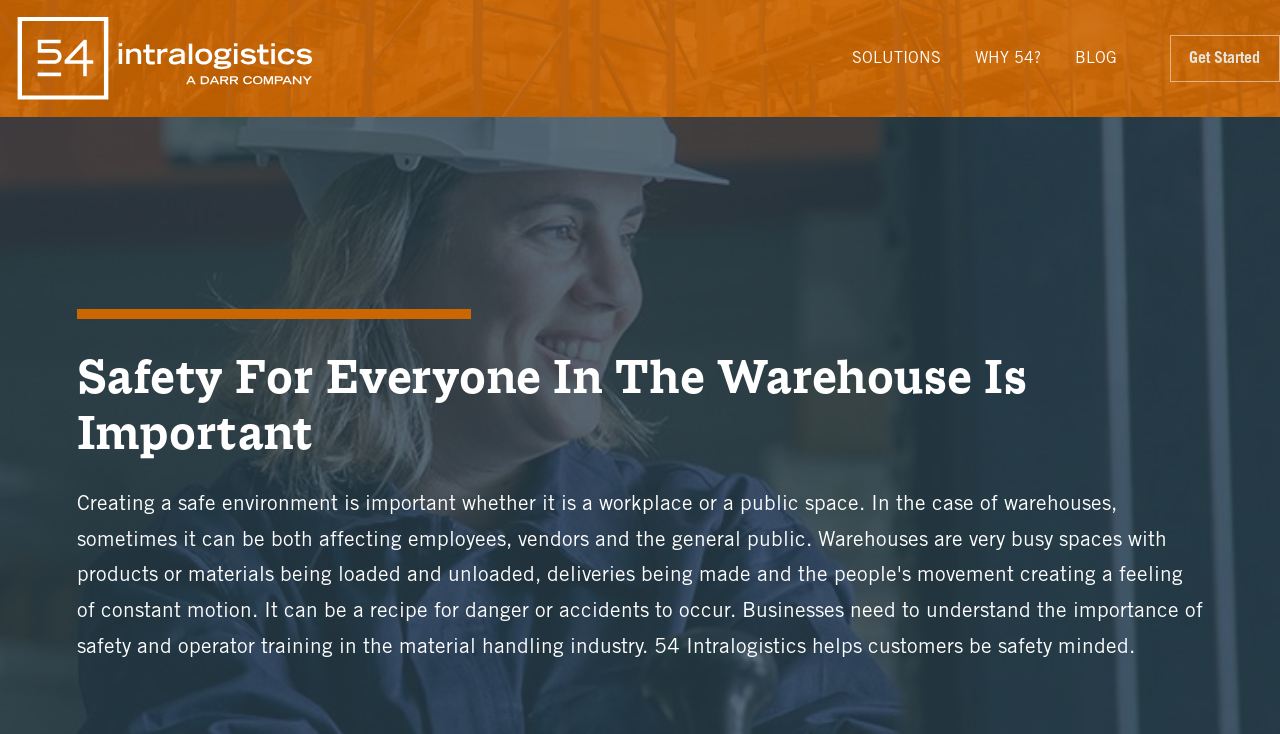Respond to the question with just a single word or phrase: 
What is the call-to-action button?

Get Started